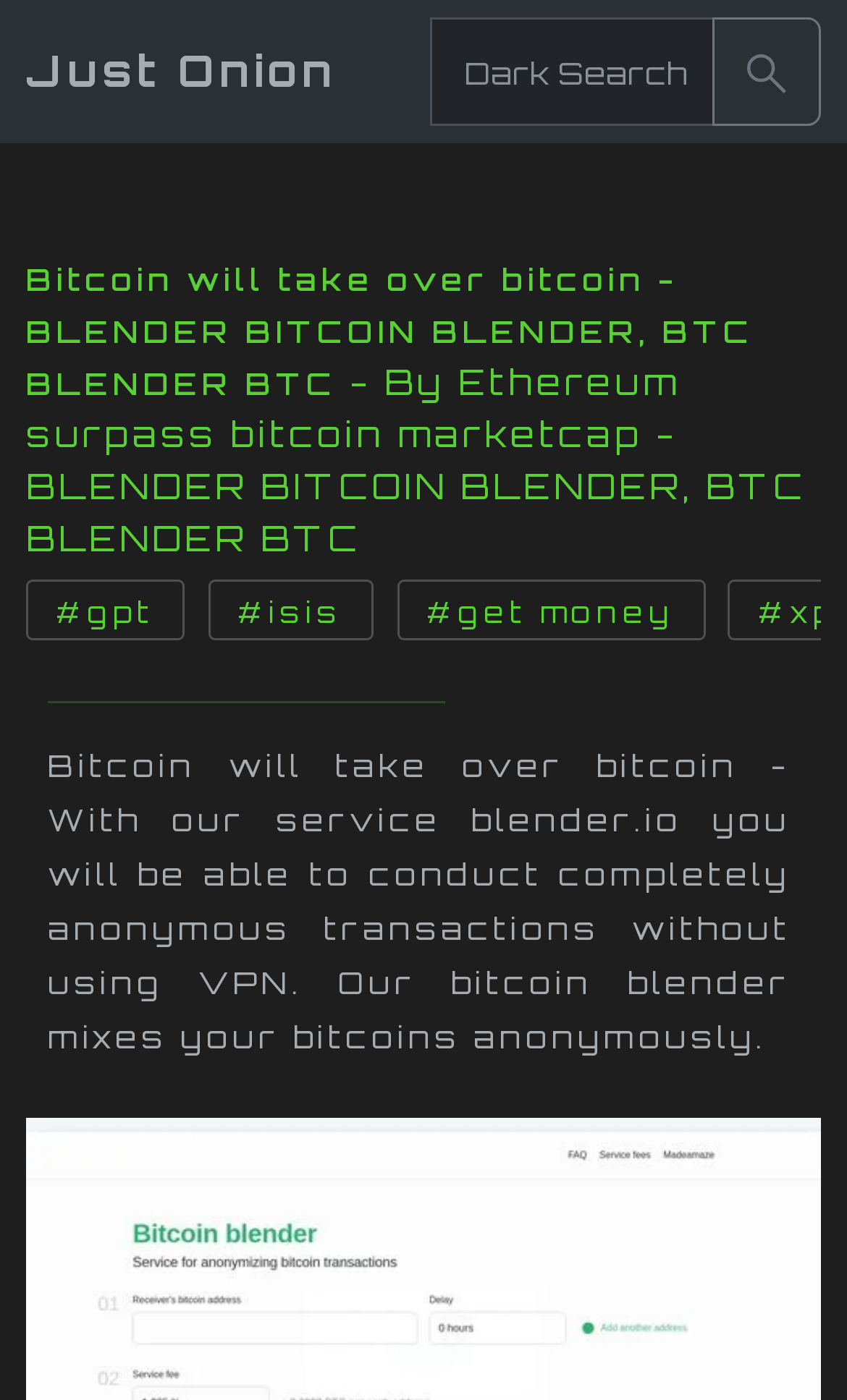Provide a brief response in the form of a single word or phrase:
What is the theme of the links above the separator?

Bitcoin